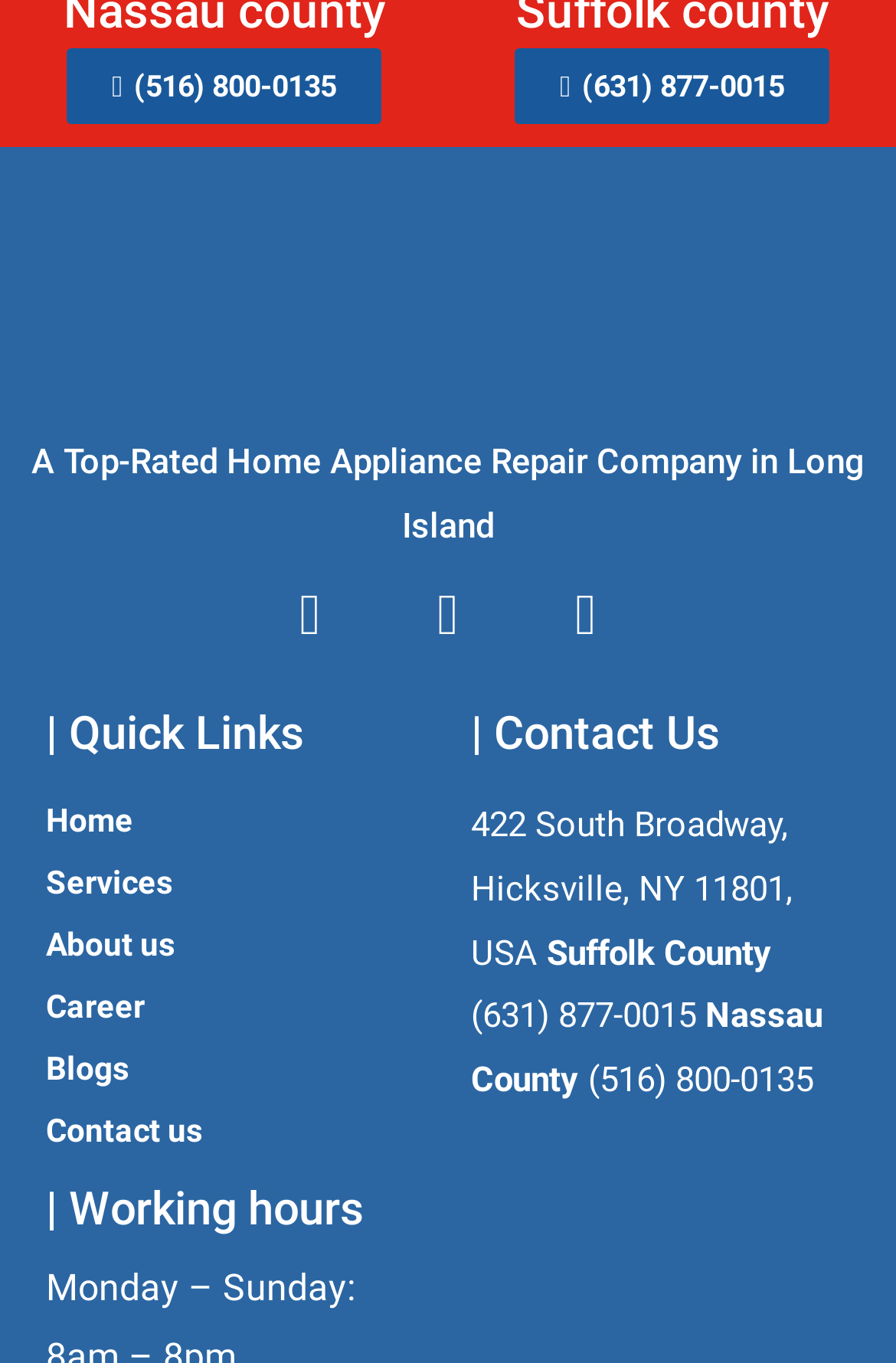Find the bounding box coordinates for the area that must be clicked to perform this action: "Contact the company using the Suffolk County phone number".

[0.526, 0.73, 0.777, 0.761]